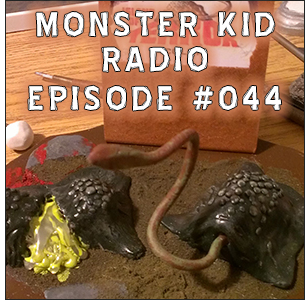Offer a detailed narrative of the image's content.

The image features a creative display related to "Monster Kid Radio," particularly highlighting Episode #044. It showcases a whimsical diorama set in a naturalistic environment, likely inspired by classic monster films. Two rocky formations dominate the foreground, with one appearing to ooze a bright yellow substance, creating an eye-catching contrast. A winding, snake-like element adds an intriguing touch, suggesting movement and a touch of spookiness. 

The text prominently displays the title "MONSTER KID RADIO" along with the episode number, crafted in a bold, engaging font that resonates with the themes of adventure and nostalgia associated with monster culture. This diorama captures the essence of fun, creativity, and homage to monster movies, making it a perfect visual representation for fans tuning in to this unique podcast episode.